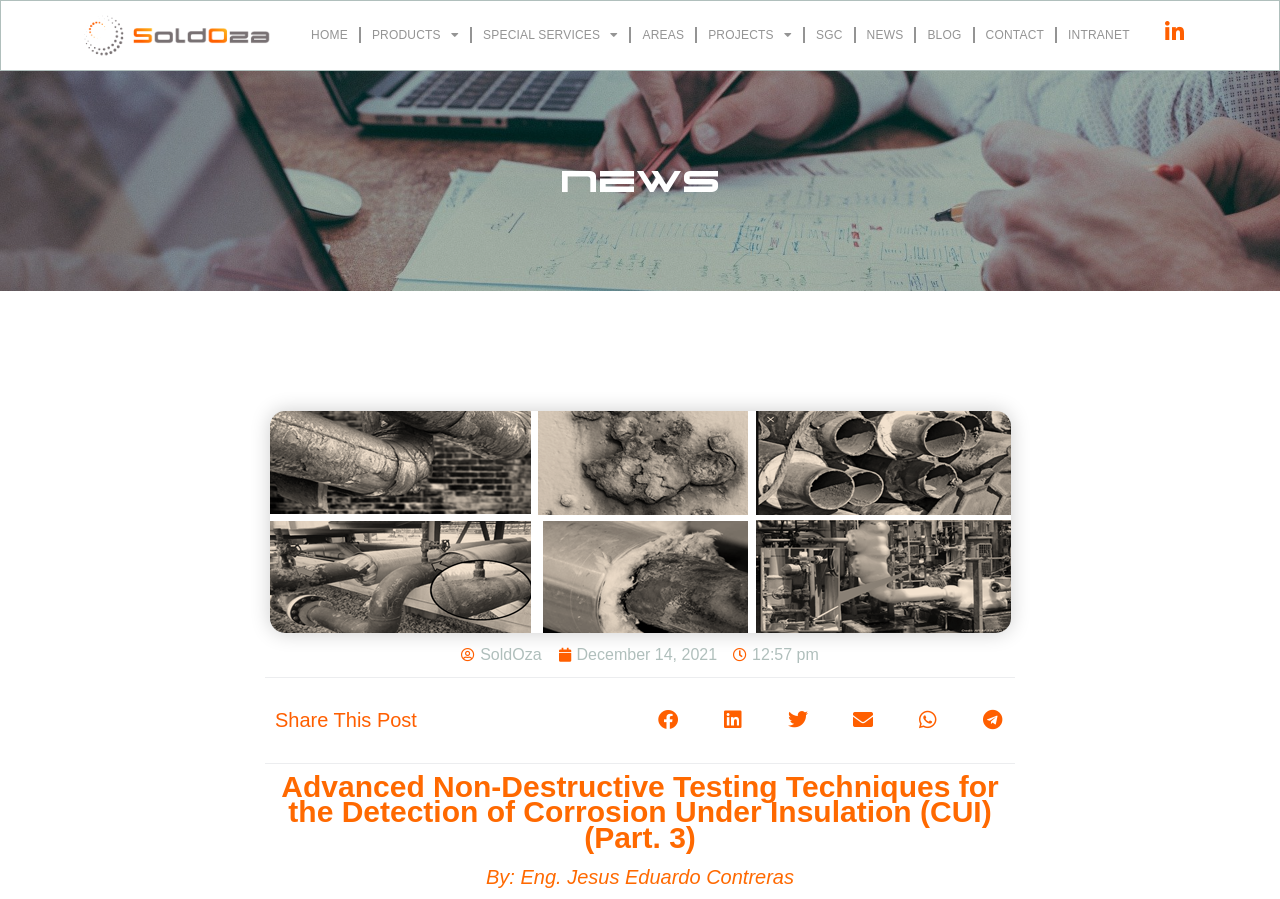Identify the bounding box coordinates of the region that needs to be clicked to carry out this instruction: "go to home page". Provide these coordinates as four float numbers ranging from 0 to 1, i.e., [left, top, right, bottom].

[0.234, 0.014, 0.28, 0.065]